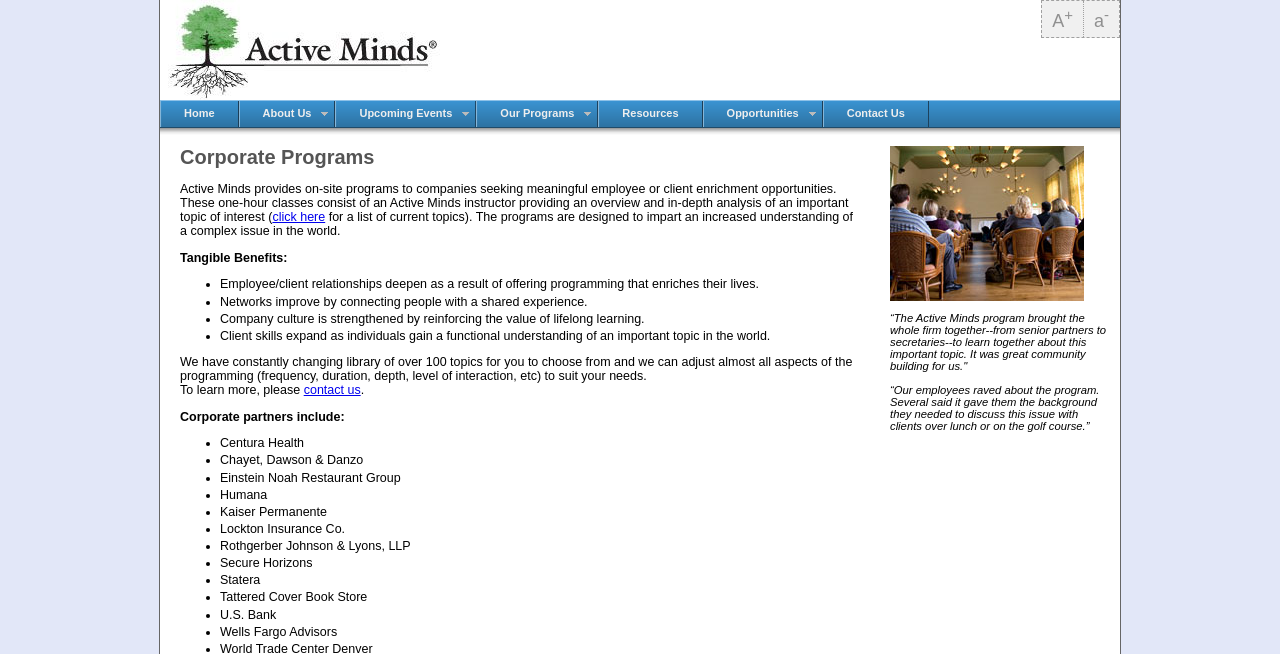Find the bounding box coordinates for the element that must be clicked to complete the instruction: "Click on Our Programs". The coordinates should be four float numbers between 0 and 1, indicated as [left, top, right, bottom].

[0.372, 0.153, 0.467, 0.208]